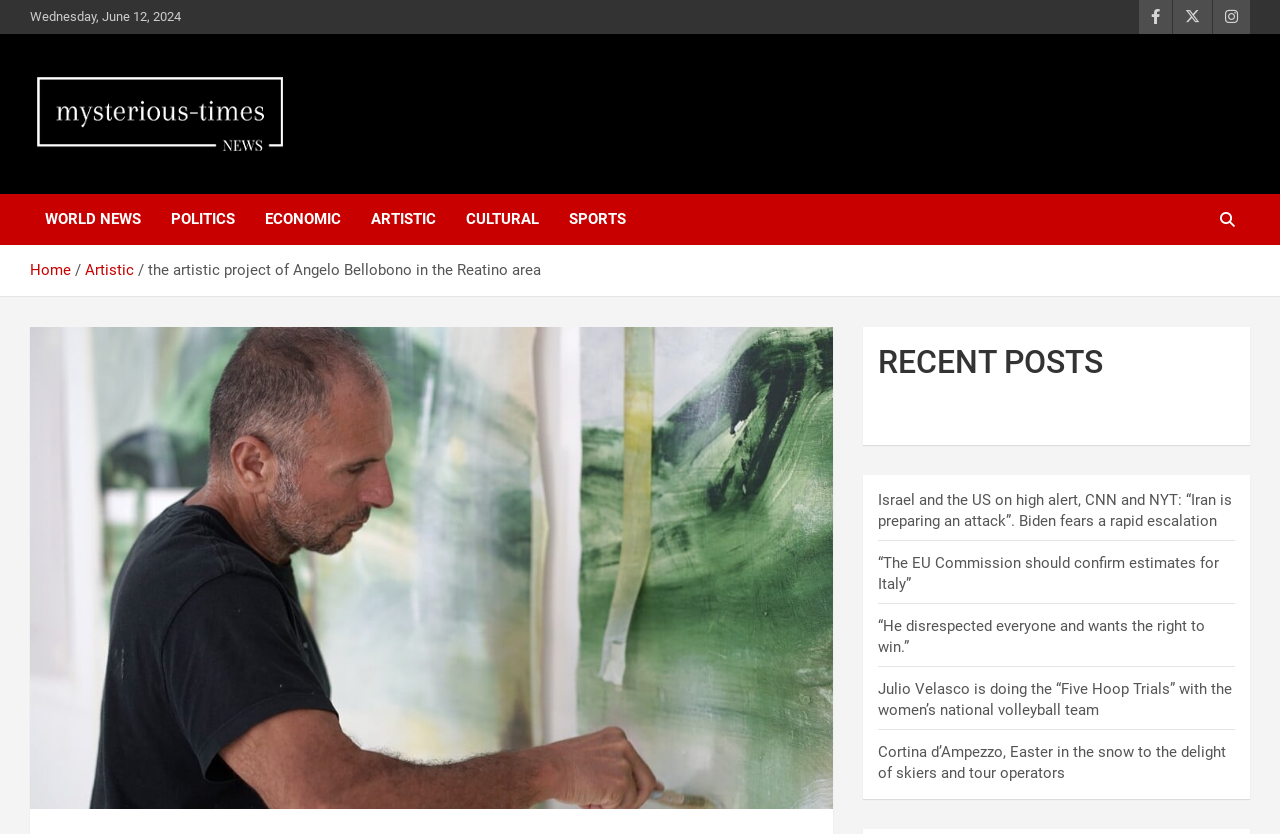Determine the bounding box coordinates for the clickable element to execute this instruction: "View the RECENT POSTS section". Provide the coordinates as four float numbers between 0 and 1, i.e., [left, top, right, bottom].

[0.686, 0.41, 0.965, 0.46]